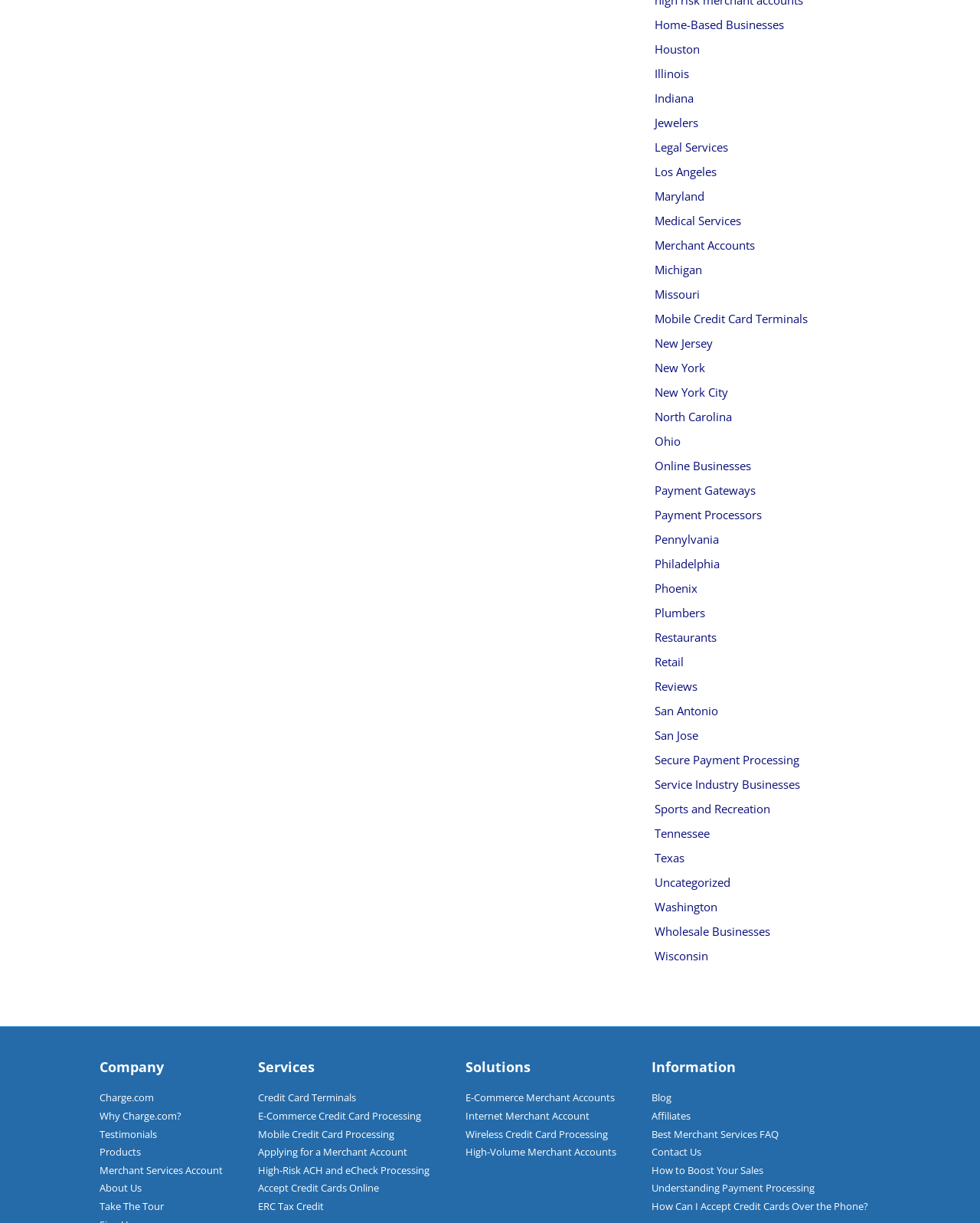Please identify the coordinates of the bounding box for the clickable region that will accomplish this instruction: "Learn about Charge.com".

[0.102, 0.892, 0.157, 0.903]